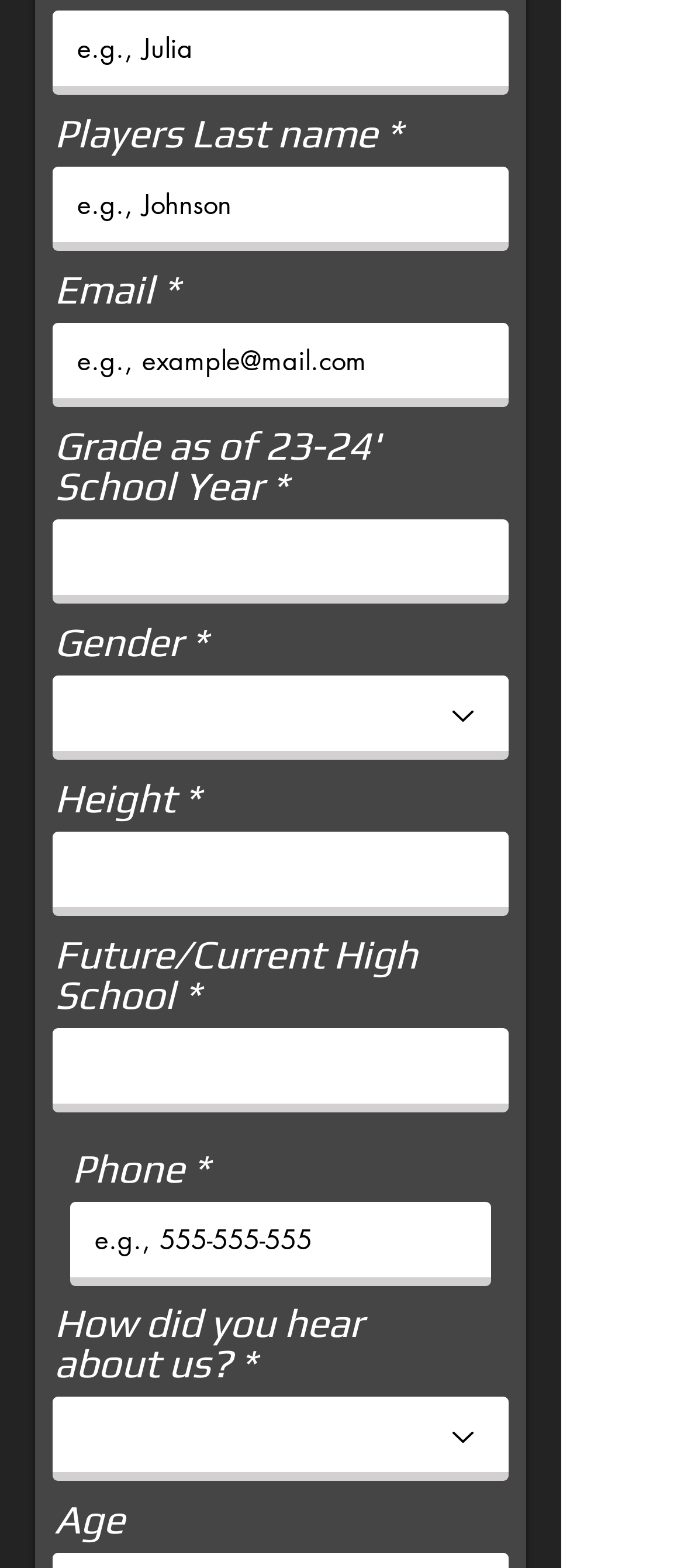Extract the bounding box for the UI element that matches this description: "Thursday 9th July Learning".

None